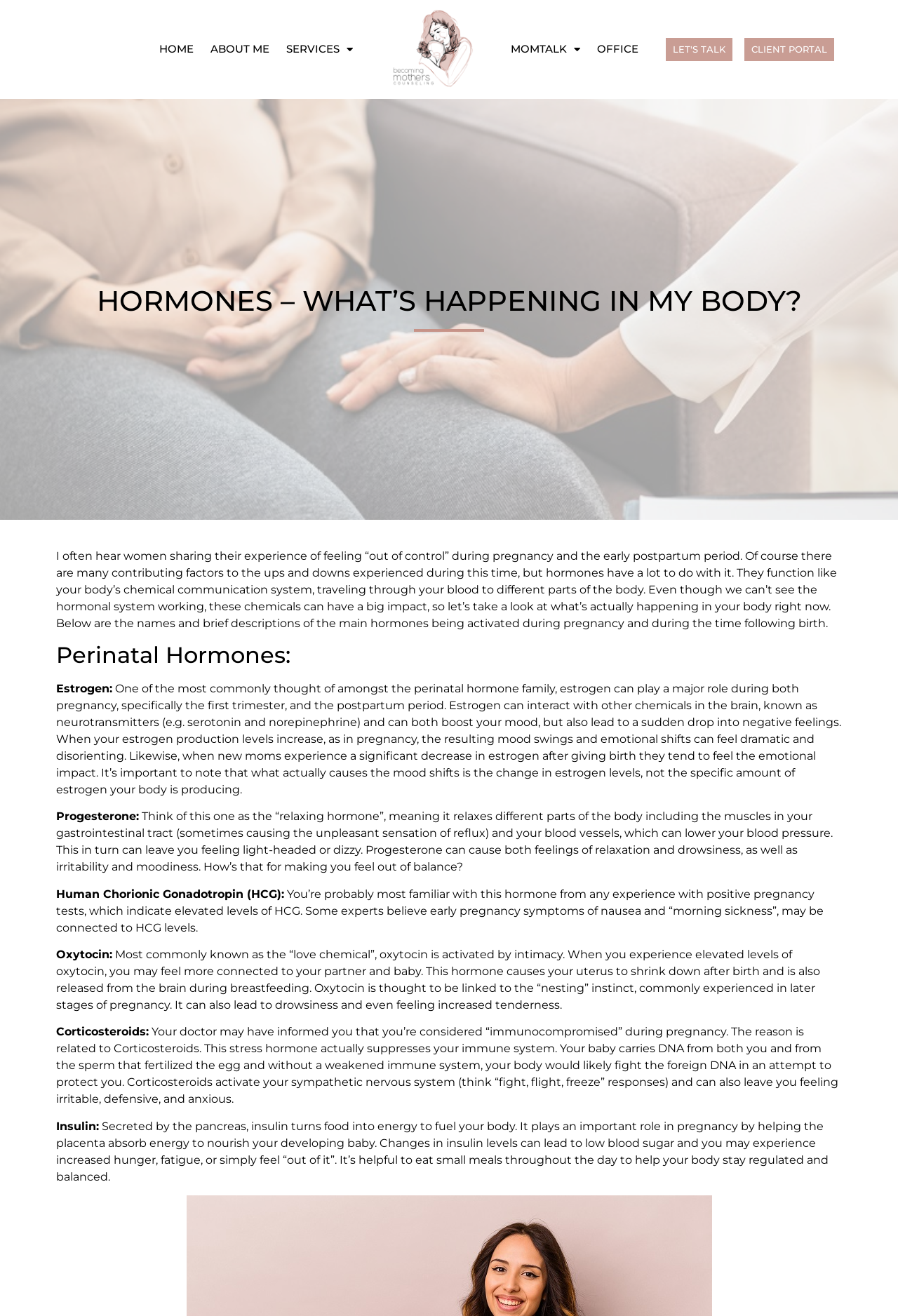What is the effect of corticosteroids on the immune system?
Kindly give a detailed and elaborate answer to the question.

The webpage explains that corticosteroids suppress the immune system, which is why pregnant women are considered 'immunocompromised'. This stress hormone activates the sympathetic nervous system, leading to feelings of irritability, defensiveness, and anxiety.